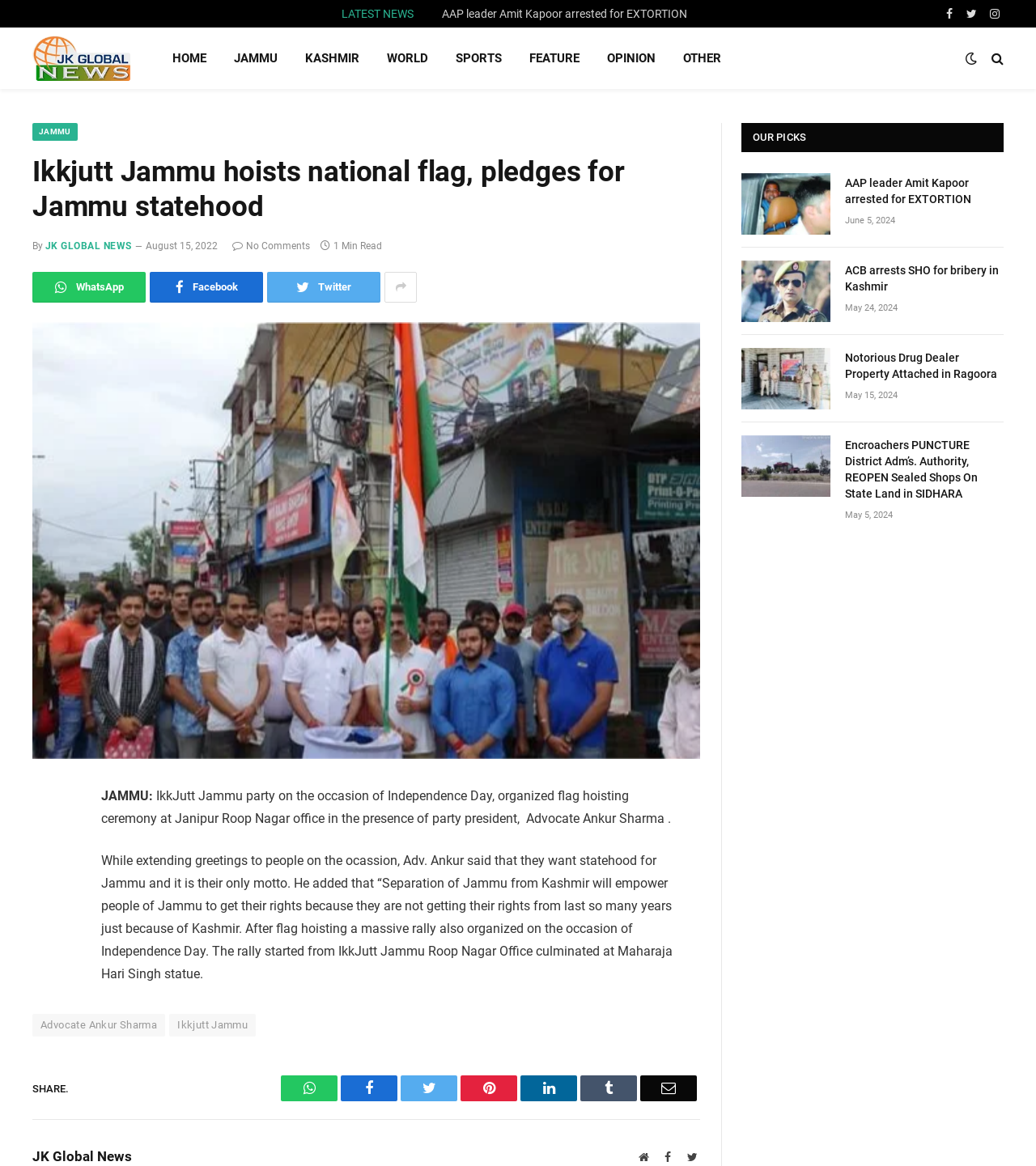With reference to the image, please provide a detailed answer to the following question: What is the demand of IkkJutt Jammu party?

The answer can be found in the article section of the webpage, where it is mentioned that 'Adv. Ankur said that they want statehood for Jammu and it is their only motto.'